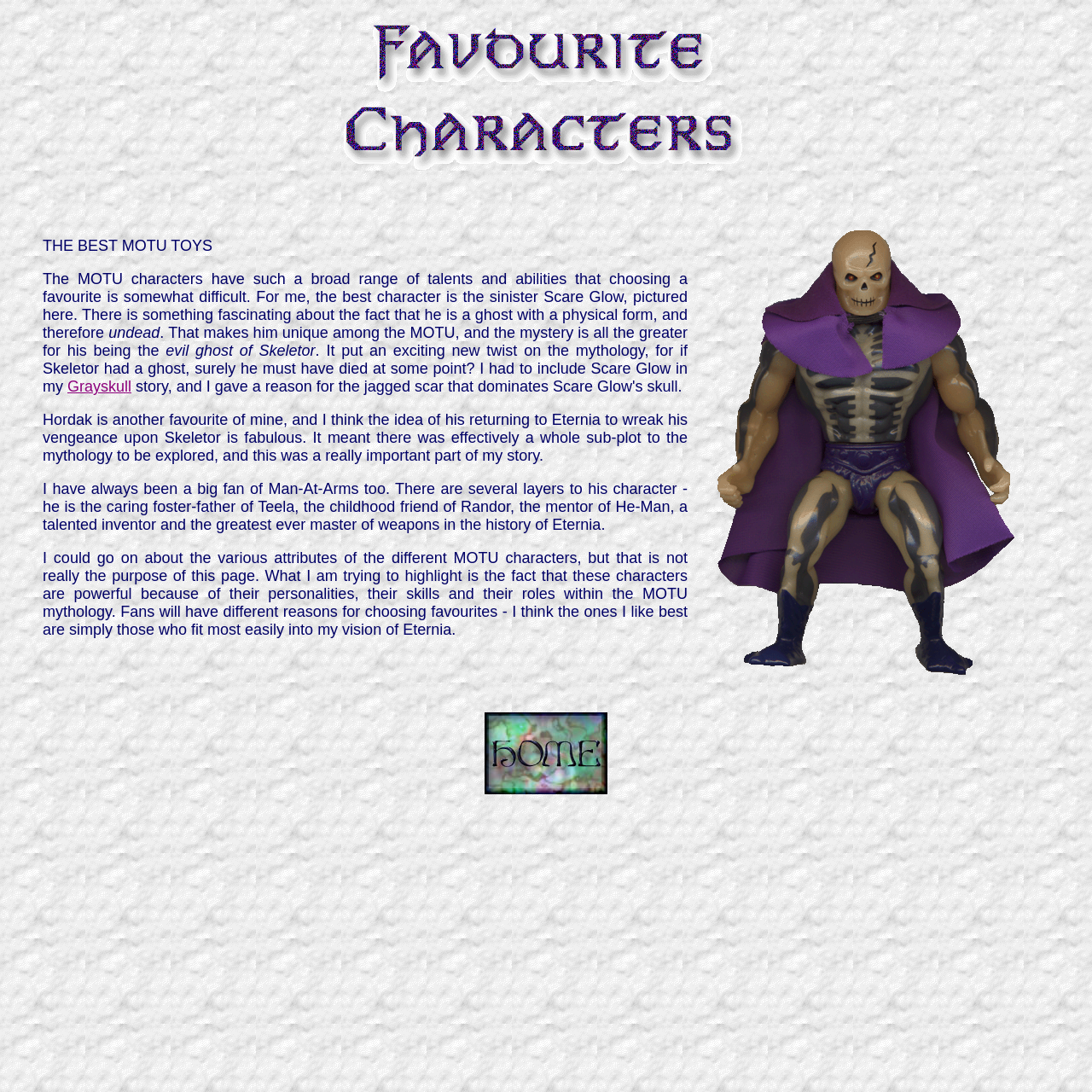Respond to the following query with just one word or a short phrase: 
What is the name of the character mentioned in the first paragraph?

Scare Glow